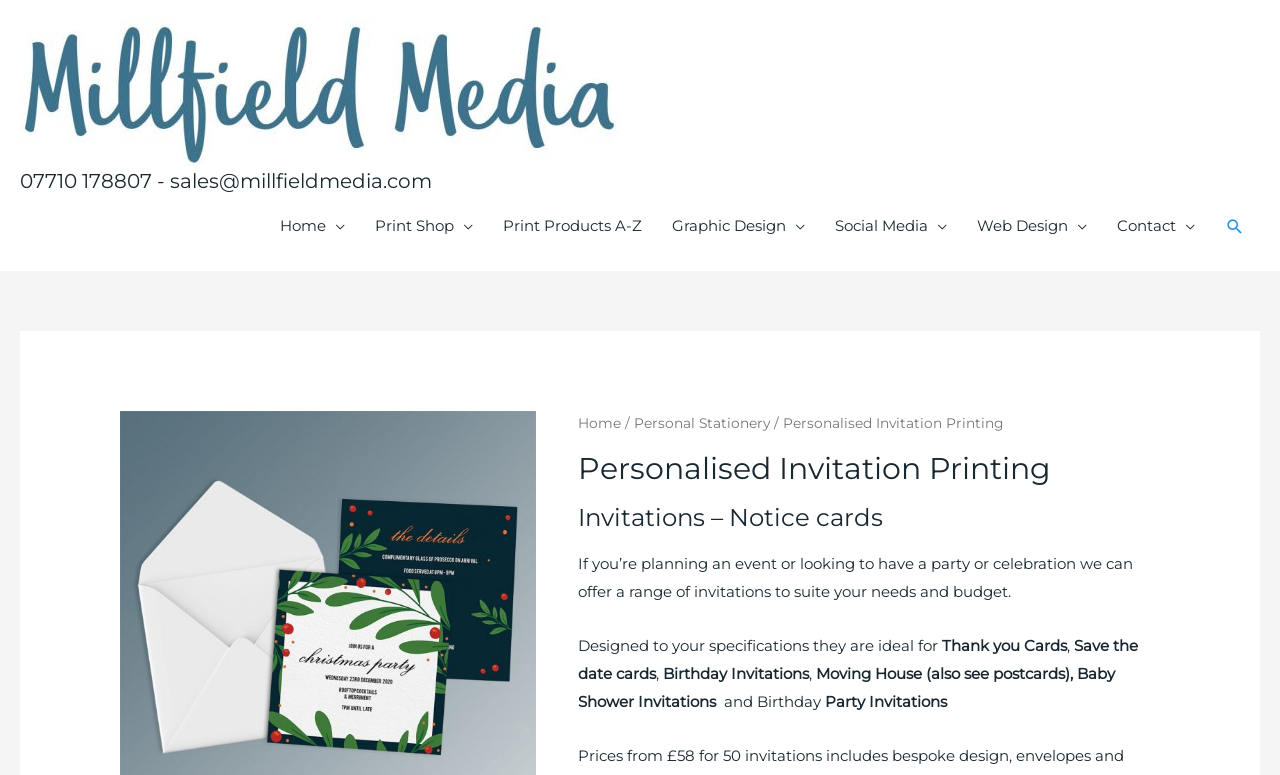Please specify the bounding box coordinates of the clickable region necessary for completing the following instruction: "Contact Millfield Media". The coordinates must consist of four float numbers between 0 and 1, i.e., [left, top, right, bottom].

[0.861, 0.253, 0.945, 0.33]